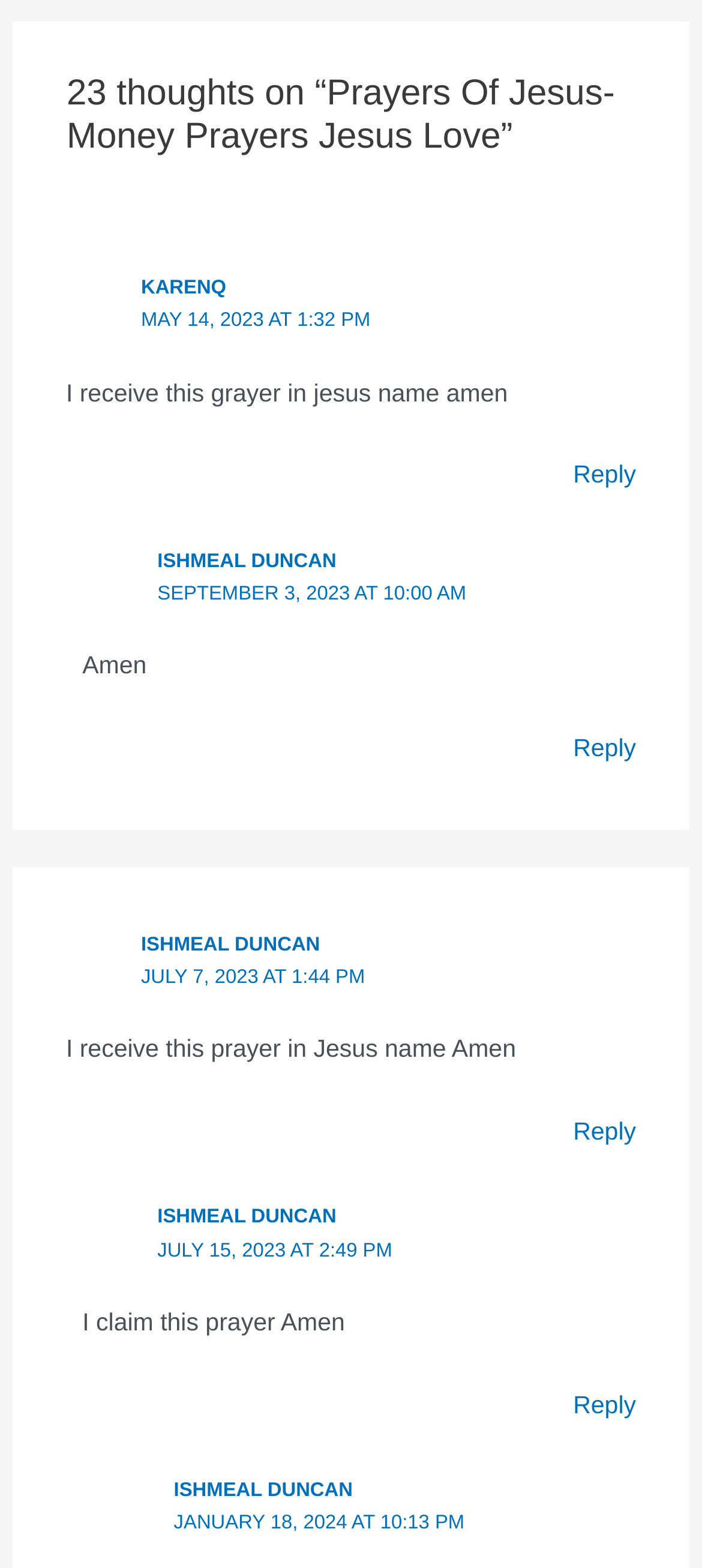Carefully examine the image and provide an in-depth answer to the question: How many unique commenters are there?

I looked at the names associated with each comment and found that there are only two unique names: Karenq and Ishmeal Duncan.